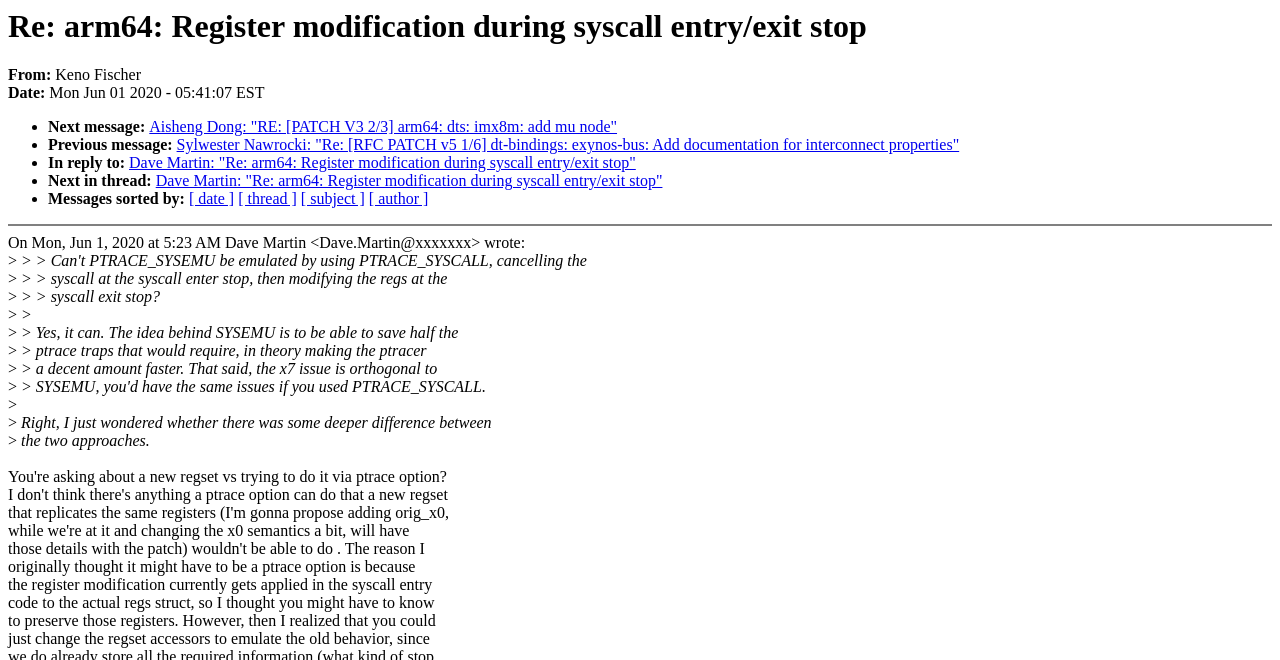Please determine the bounding box coordinates for the element that should be clicked to follow these instructions: "View previous message".

[0.038, 0.207, 0.138, 0.232]